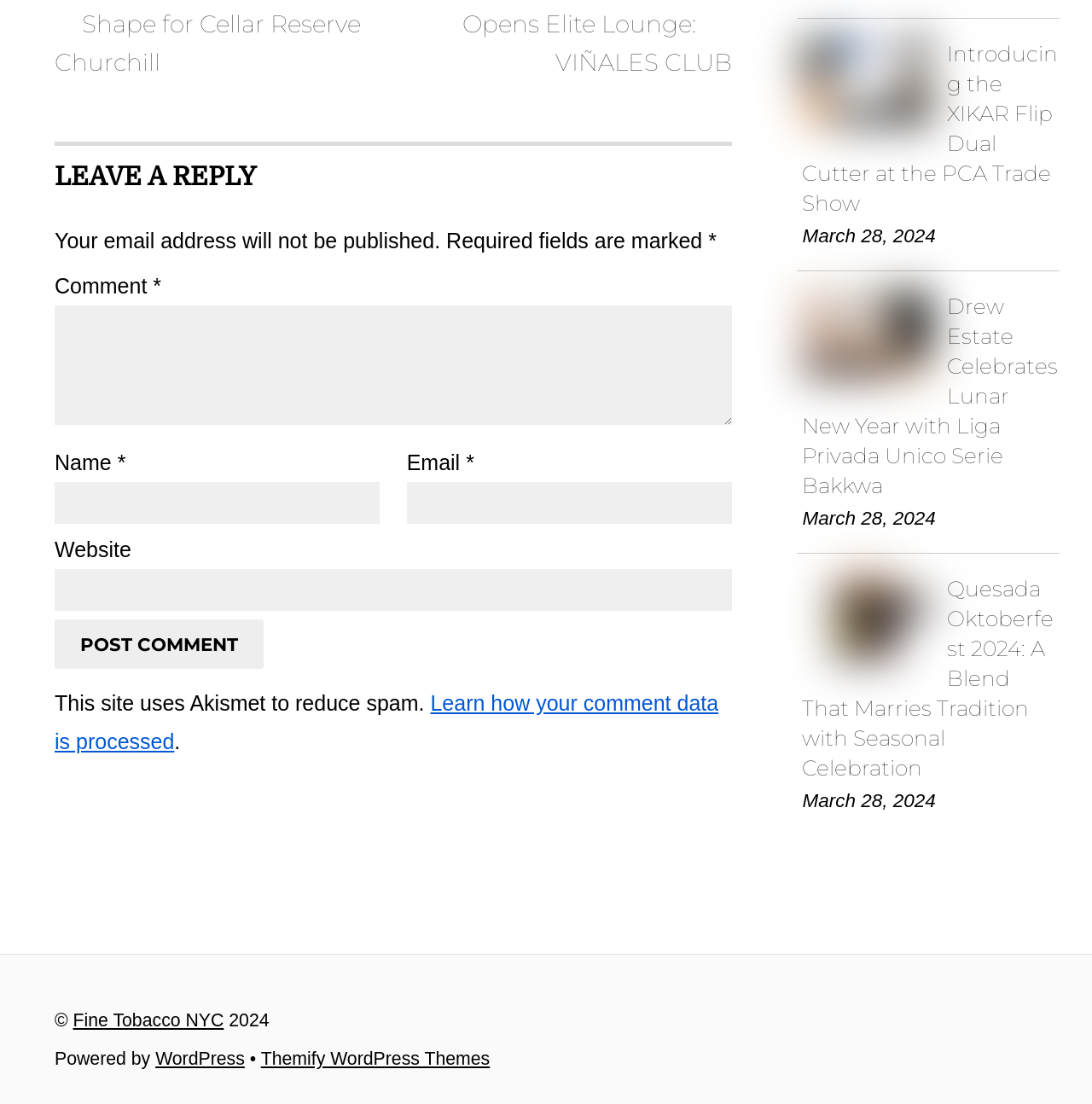Pinpoint the bounding box coordinates of the clickable element to carry out the following instruction: "leave a comment."

[0.05, 0.128, 0.67, 0.177]